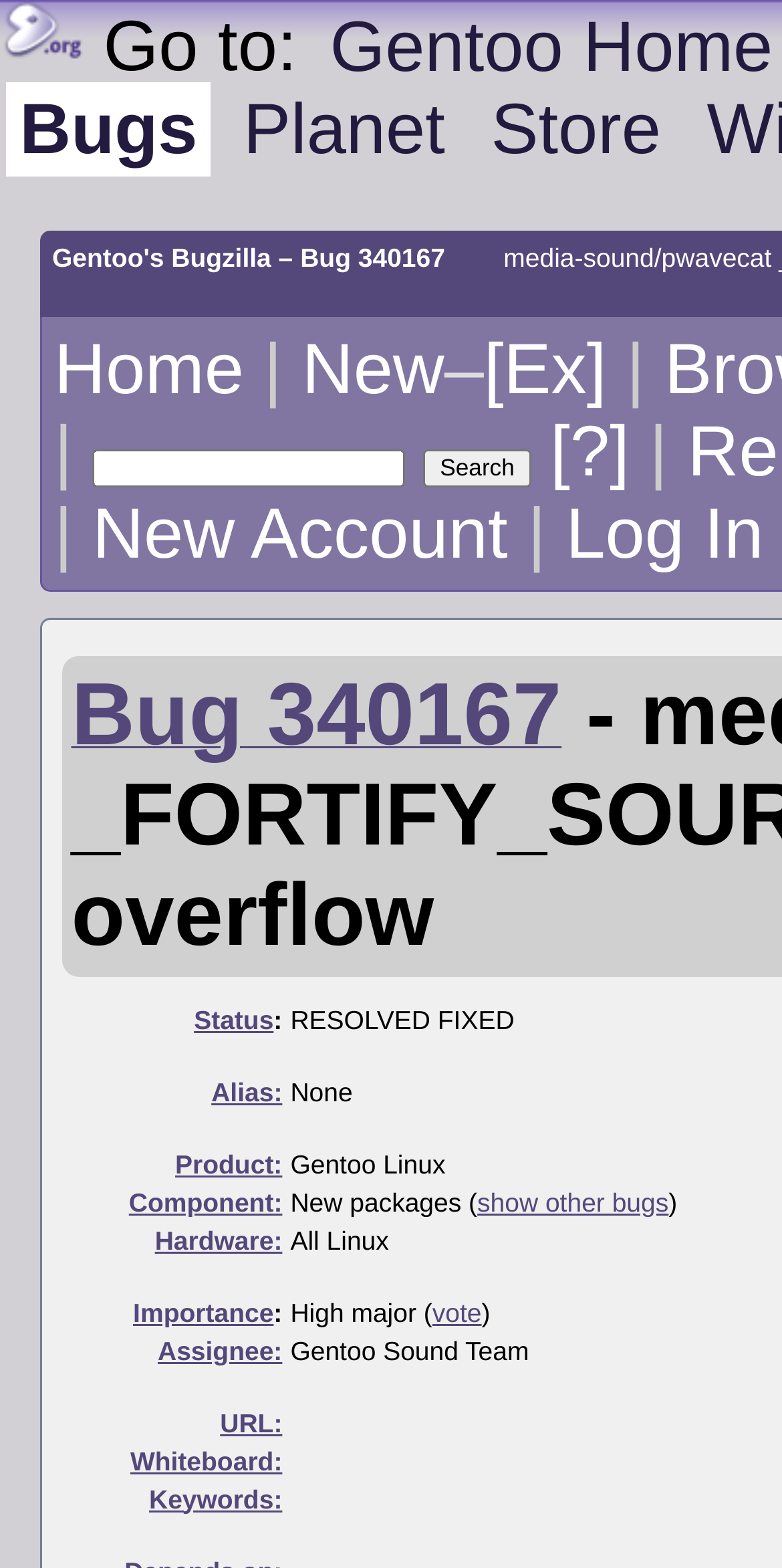Find the bounding box coordinates for the element that must be clicked to complete the instruction: "Click on the status link". The coordinates should be four float numbers between 0 and 1, indicated as [left, top, right, bottom].

[0.248, 0.64, 0.35, 0.659]